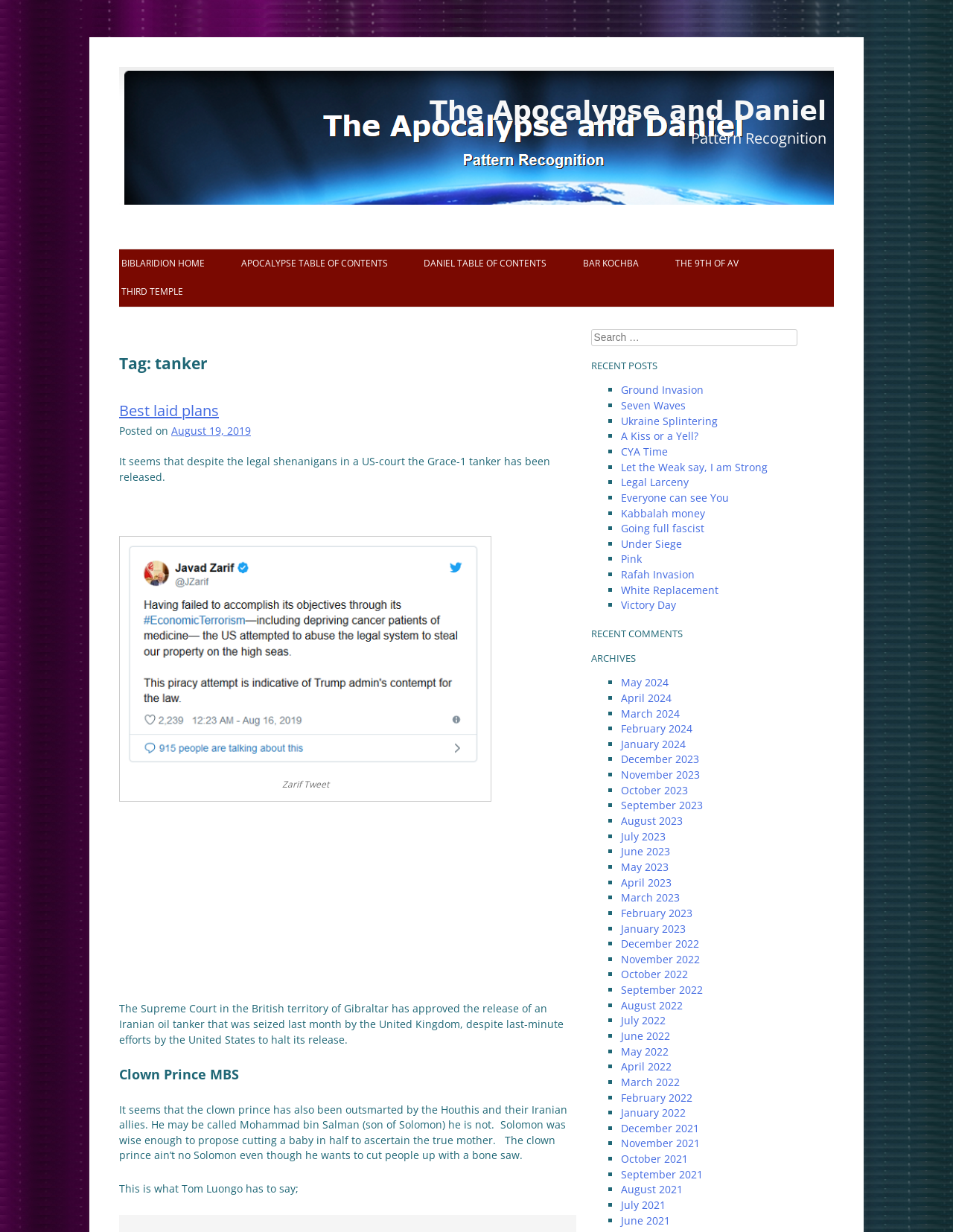What is the name of the website? Based on the image, give a response in one word or a short phrase.

The Apocalypse and Daniel